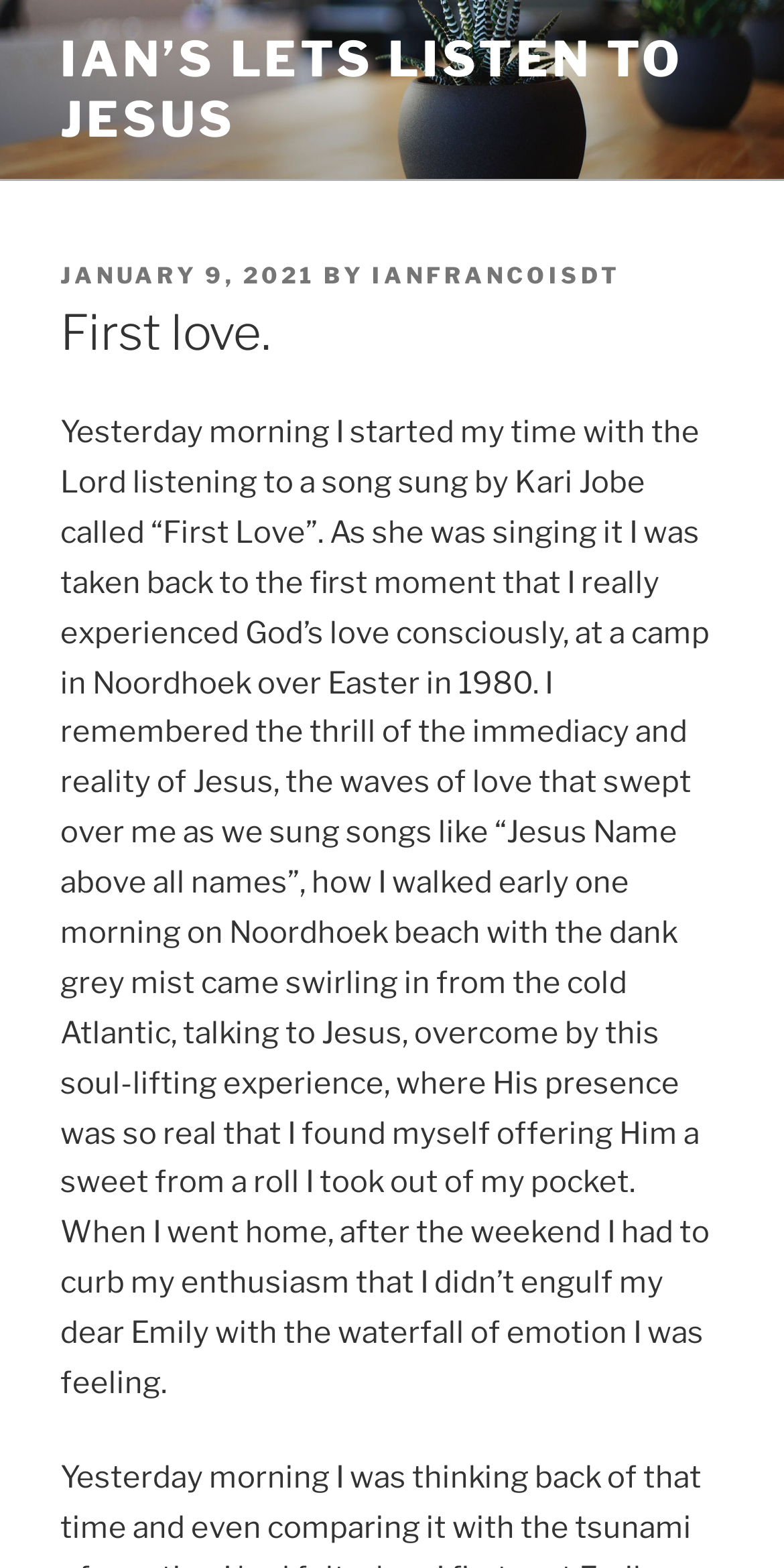What is the title of the song mentioned in the post?
Relying on the image, give a concise answer in one word or a brief phrase.

First Love